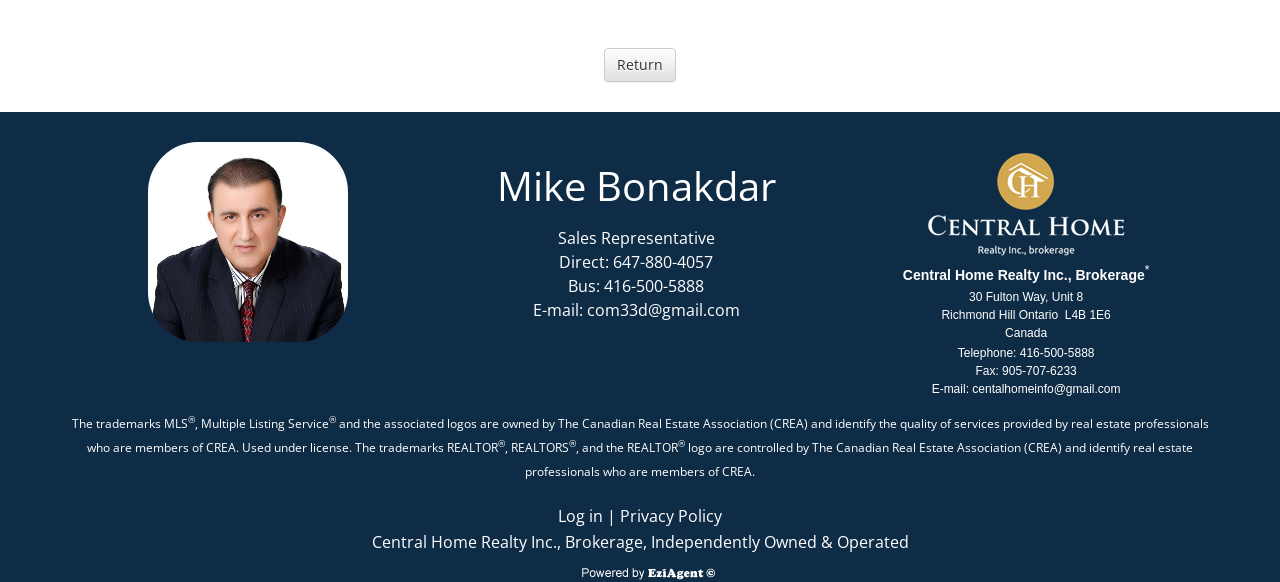Find and provide the bounding box coordinates for the UI element described here: "Stay Updated". The coordinates should be given as four float numbers between 0 and 1: [left, top, right, bottom].

None